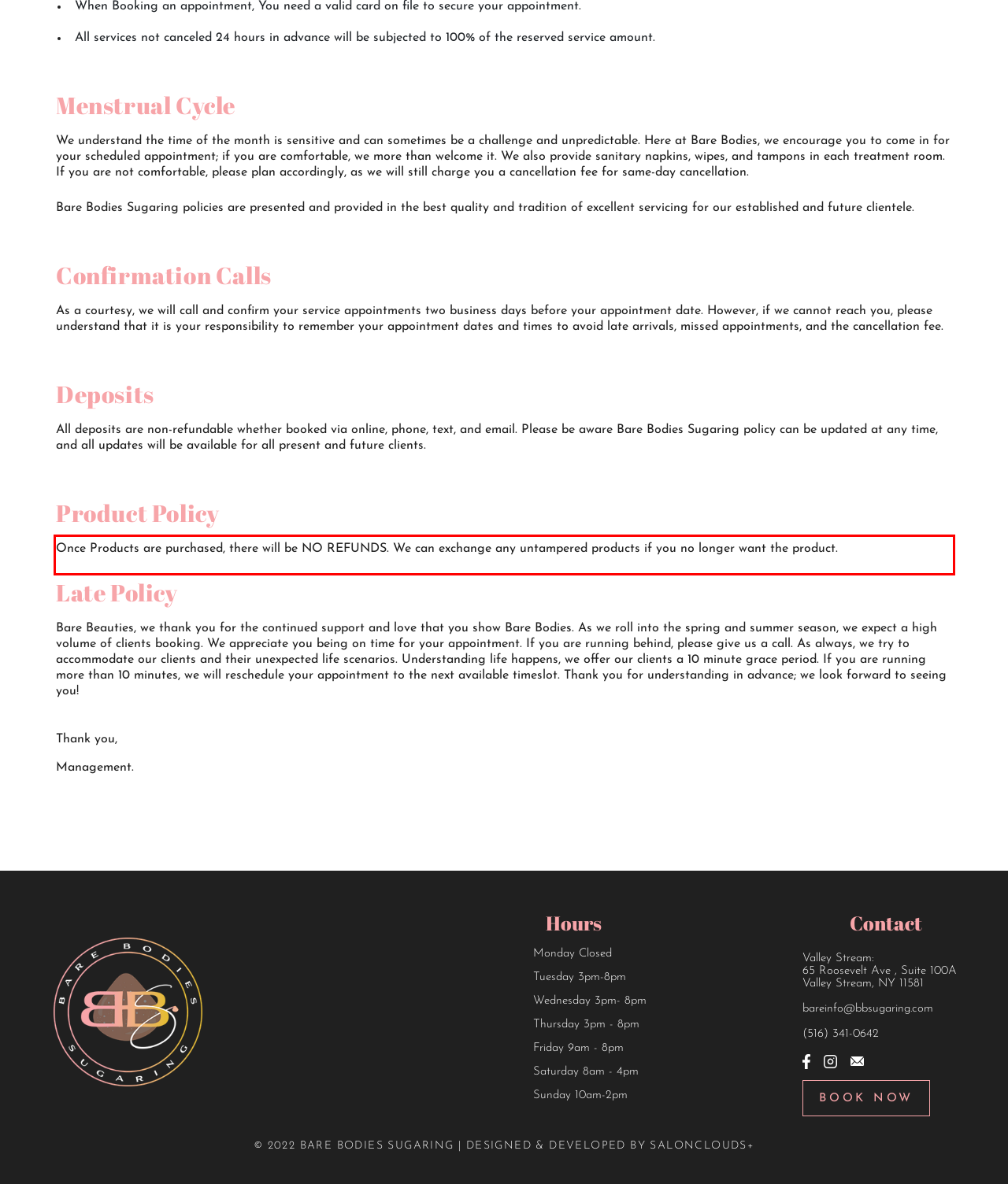Analyze the red bounding box in the provided webpage screenshot and generate the text content contained within.

Once Products are purchased, there will be NO REFUNDS. We can exchange any untampered products if you no longer want the product.